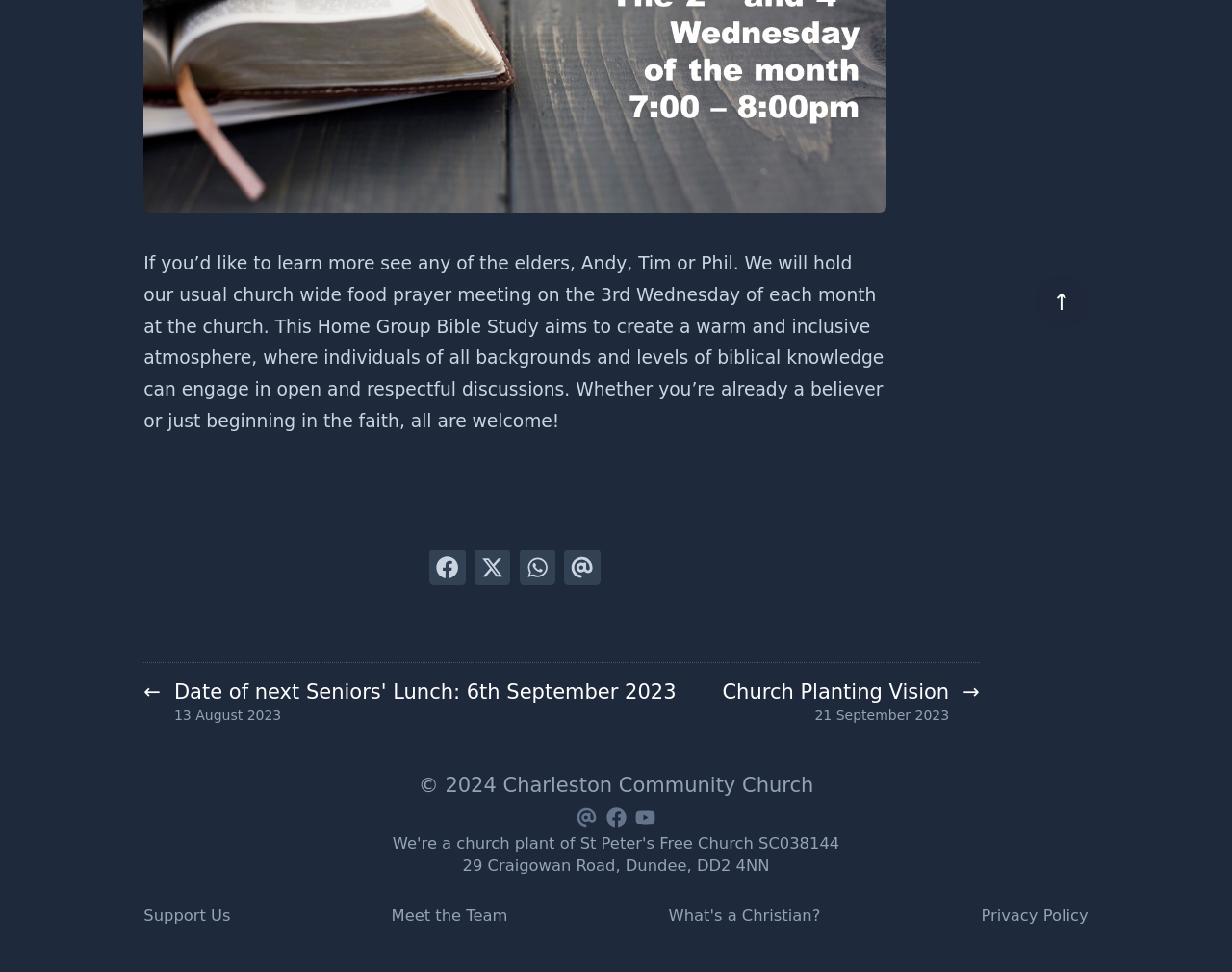Determine the bounding box coordinates for the area that should be clicked to carry out the following instruction: "Share on Facebook".

[0.349, 0.565, 0.378, 0.602]